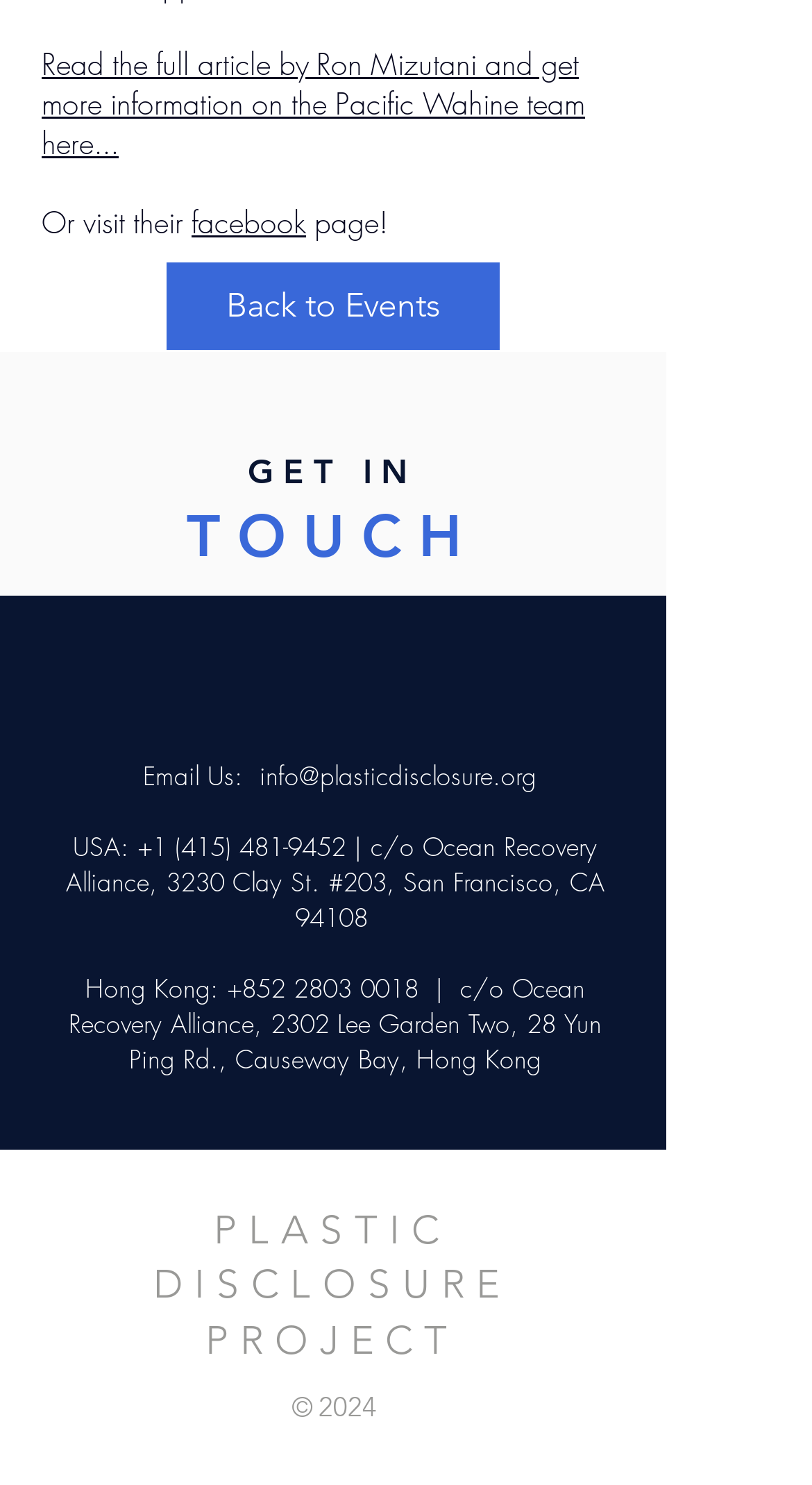Find the bounding box coordinates of the element to click in order to complete this instruction: "Go back to Events". The bounding box coordinates must be four float numbers between 0 and 1, denoted as [left, top, right, bottom].

[0.205, 0.177, 0.615, 0.236]